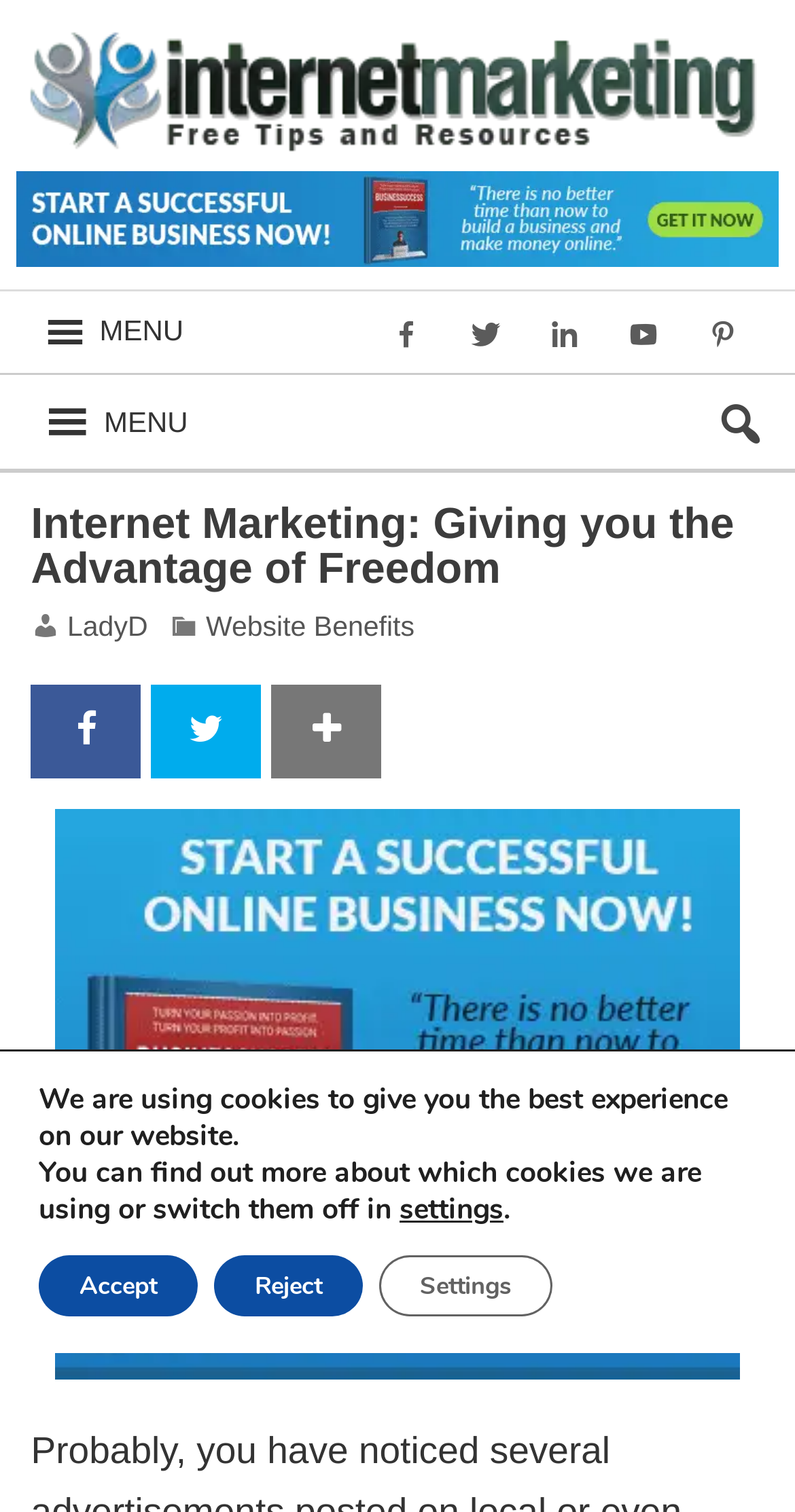Can you find the bounding box coordinates for the element to click on to achieve the instruction: "Click the Website Benefits link"?

[0.259, 0.405, 0.521, 0.425]